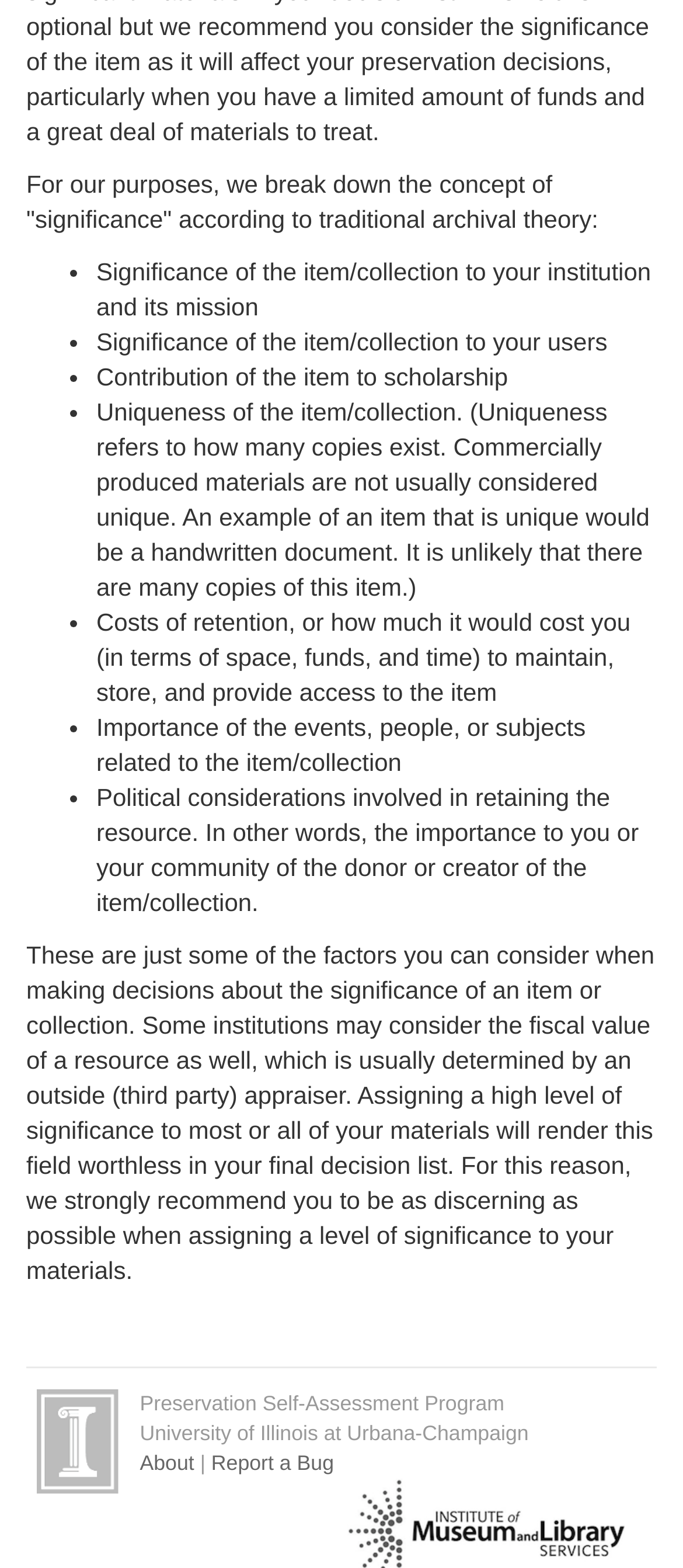Locate the bounding box of the UI element described by: "About" in the given webpage screenshot.

[0.205, 0.925, 0.284, 0.94]